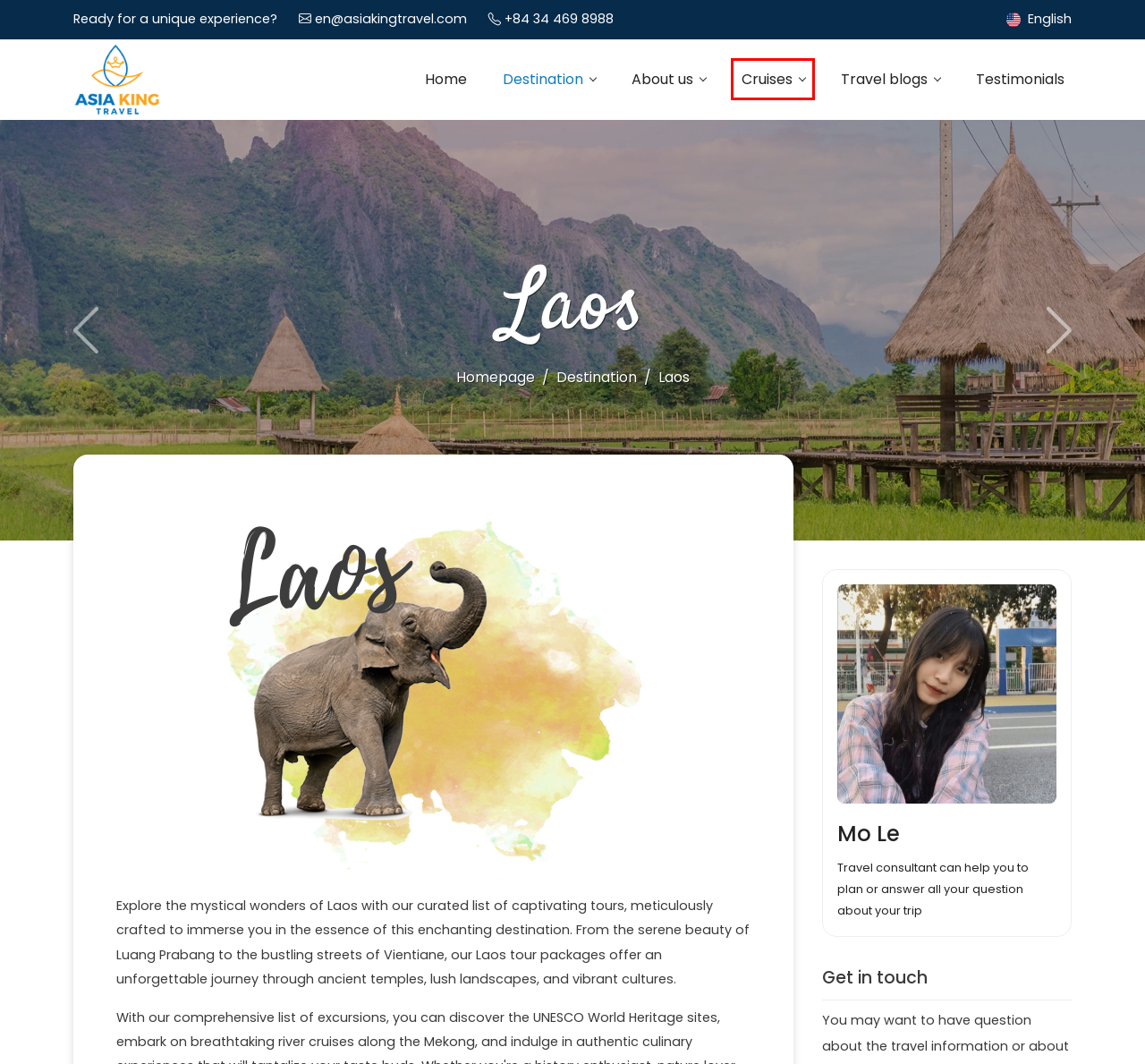Look at the screenshot of a webpage with a red bounding box and select the webpage description that best corresponds to the new page after clicking the element in the red box. Here are the options:
A. Local tour operator in Southeast Asia. Your travel partner in Southeast Asia
B. Asia King Travel
C. Southeast Asia cruise, Asia river cruise
D. Traveling around Asia
E. Laos Tours 15 days
F. Malaysia Tours, Malaysia Tour Packages
G. Mo Le
H. Sayaboury Travel Guide - Northern Laos - Asia King Travel

C